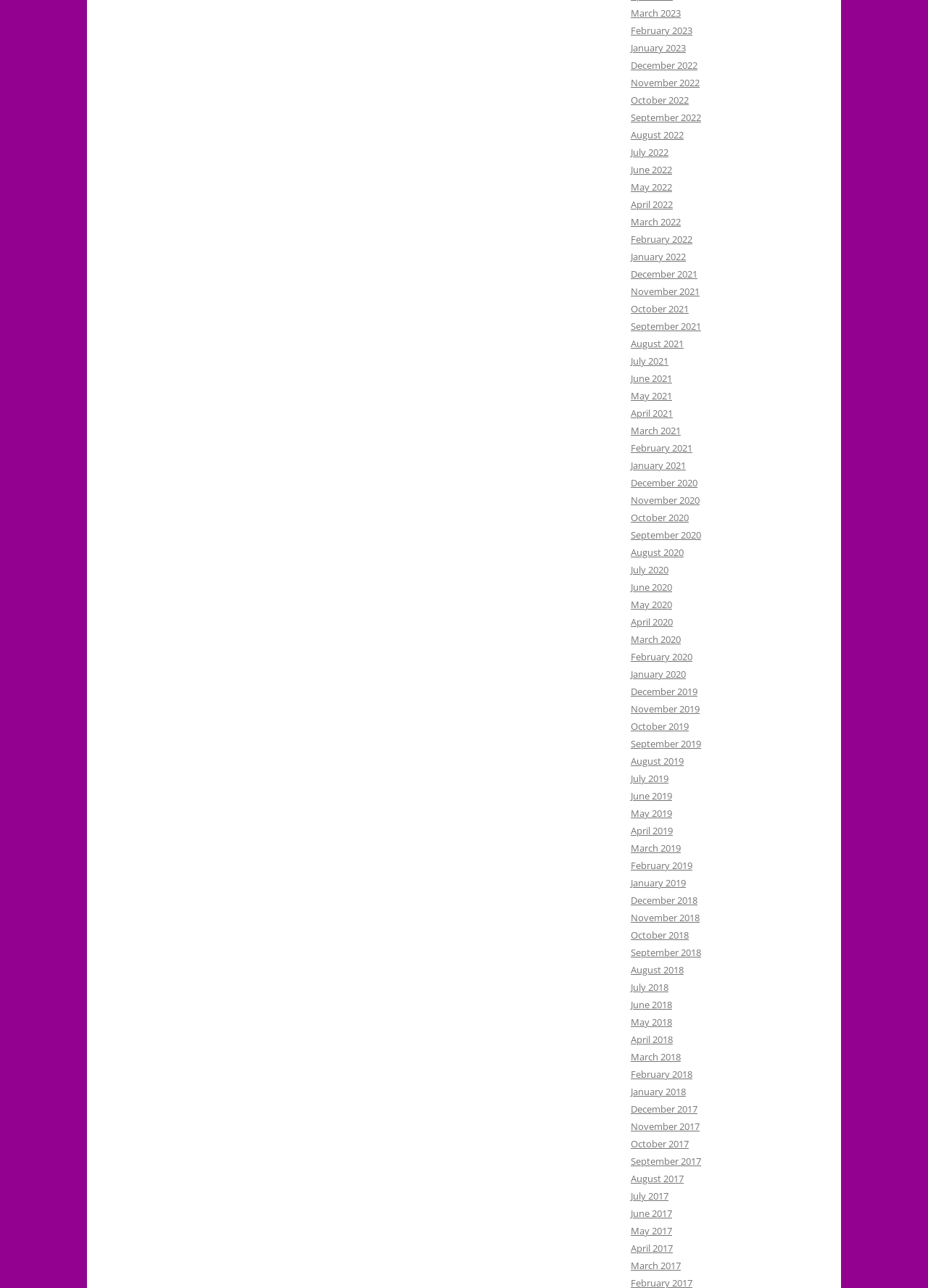How many months are available in 2022?
Please give a detailed and elaborate explanation in response to the question.

I counted the number of links with '2022' in their text and found that there are 12 months available in 2022, from January 2022 to December 2022.